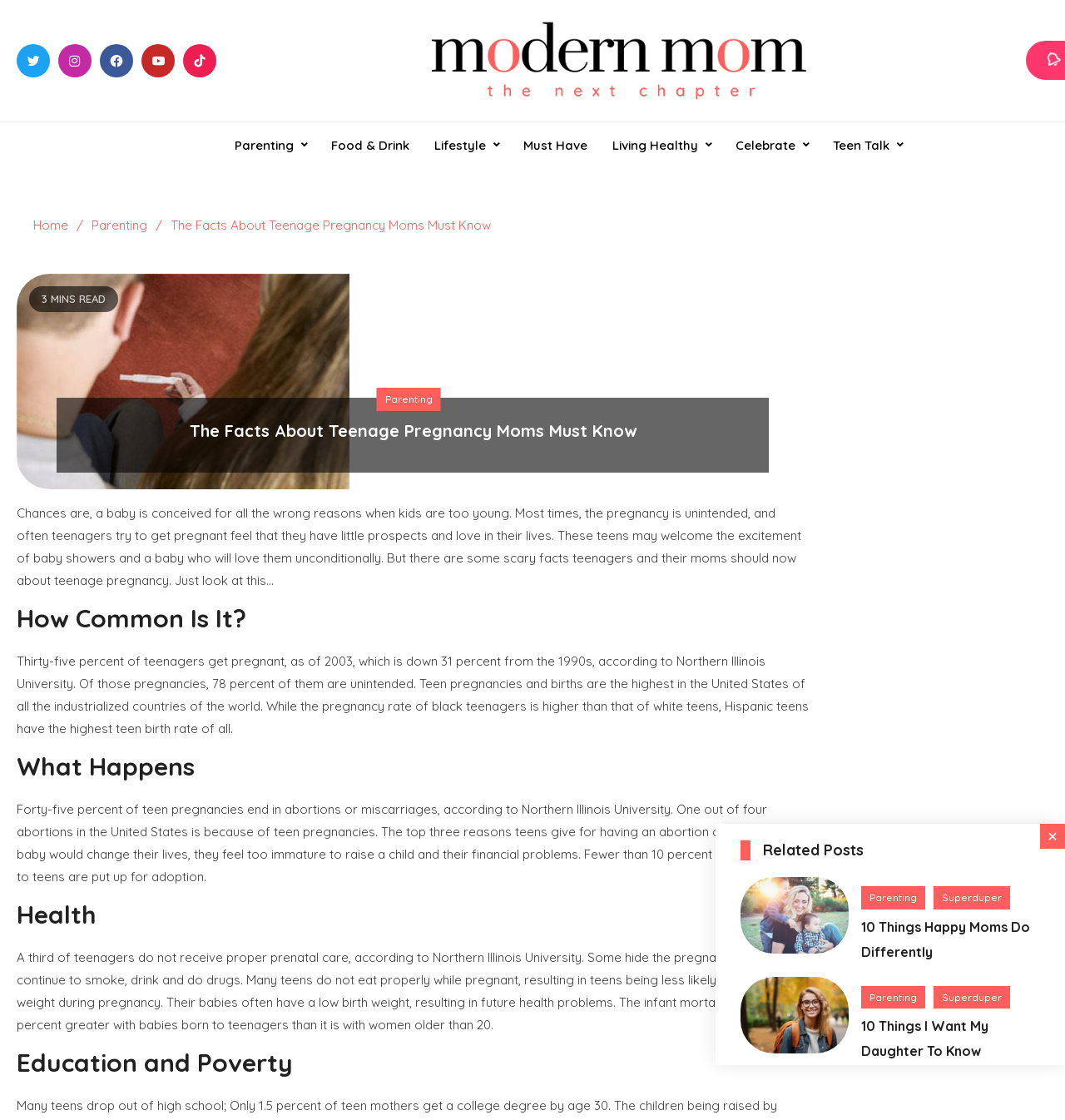Locate the bounding box coordinates of the clickable area needed to fulfill the instruction: "Click on the 'ModernMom' link".

[0.382, 0.046, 0.773, 0.06]